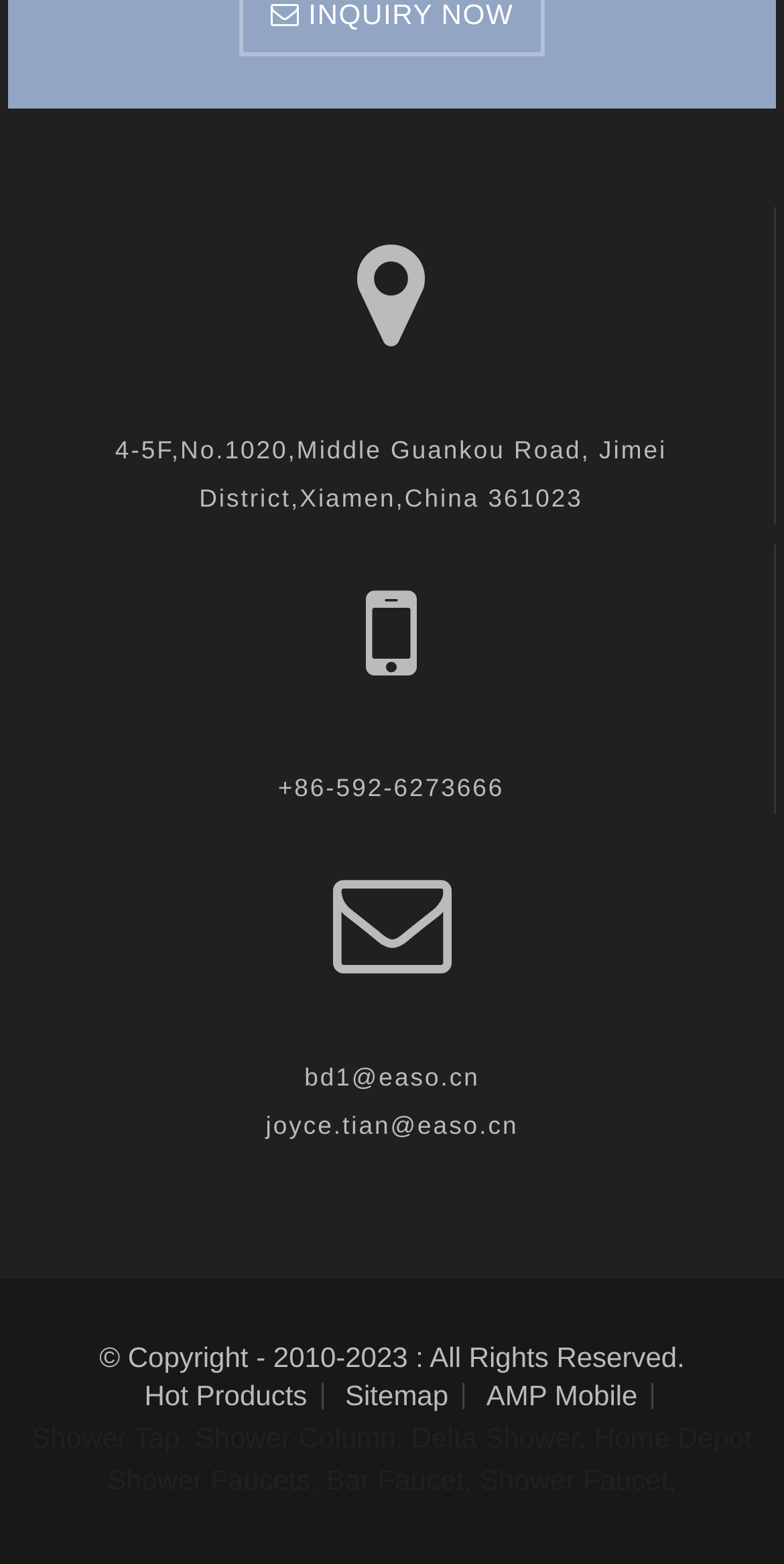Pinpoint the bounding box coordinates for the area that should be clicked to perform the following instruction: "email us".

[0.078, 0.646, 0.922, 0.673]